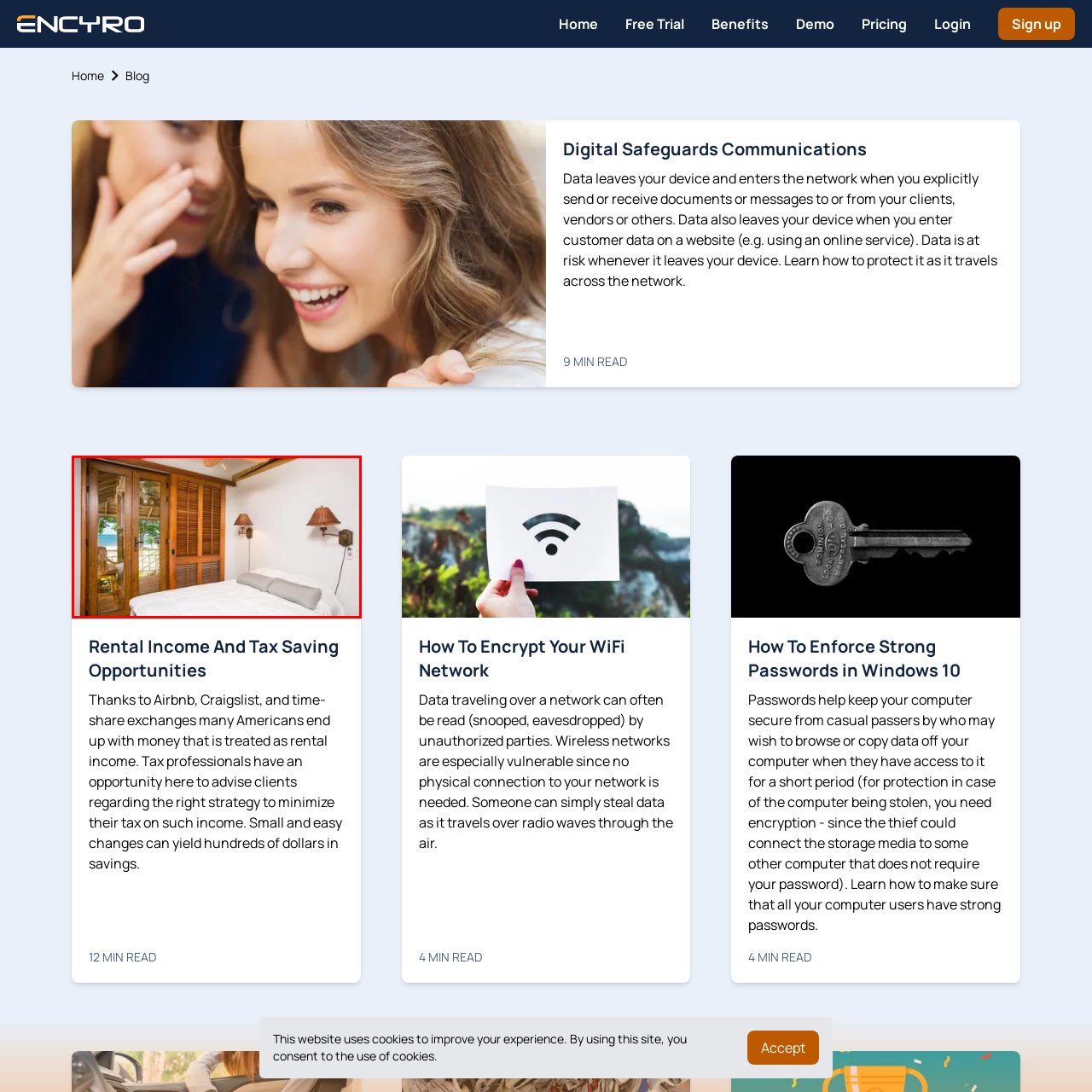Offer a thorough and descriptive summary of the image captured in the red bounding box.

The image showcases a cozy bedroom with a light and airy atmosphere, featuring a white bed adorned with two gray pillows. The room is decorated with wooden accents, including a beautiful set of double doors with wooden shutters that open to reveal a scenic view outside. Soft lighting is provided by elegant wall sconces on either side of the bed, enhancing the room's inviting feel. A wooden ceiling fan adds to the tropical charm, suggesting a comfortable retreat perfect for relaxation. The overall aesthetic combines rustic elements and a serene color palette, making it an ideal space for unwinding and enjoying natural surroundings.